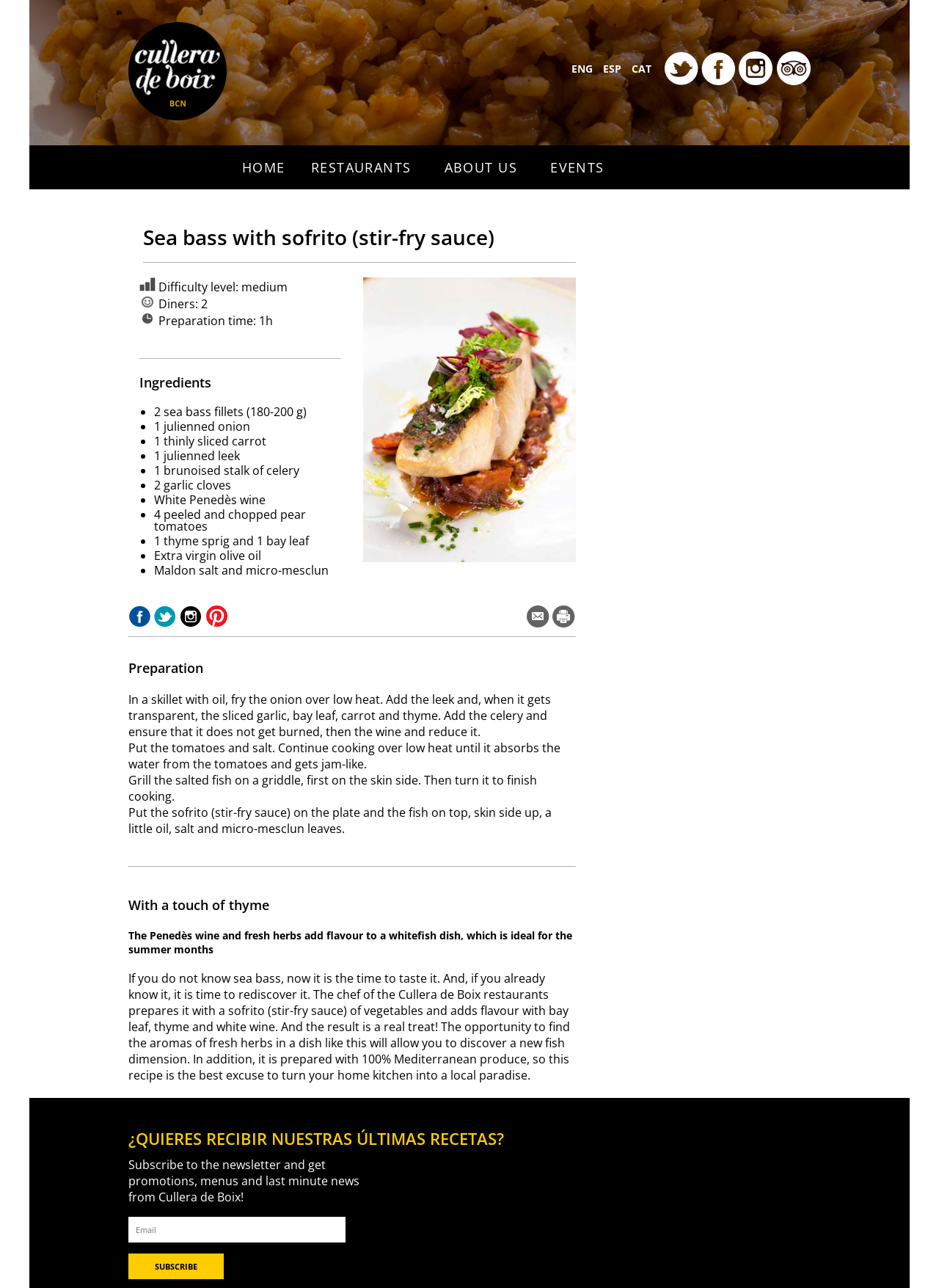Specify the bounding box coordinates of the area to click in order to execute this command: 'Click the HOME link'. The coordinates should consist of four float numbers ranging from 0 to 1, and should be formatted as [left, top, right, bottom].

[0.258, 0.113, 0.304, 0.147]